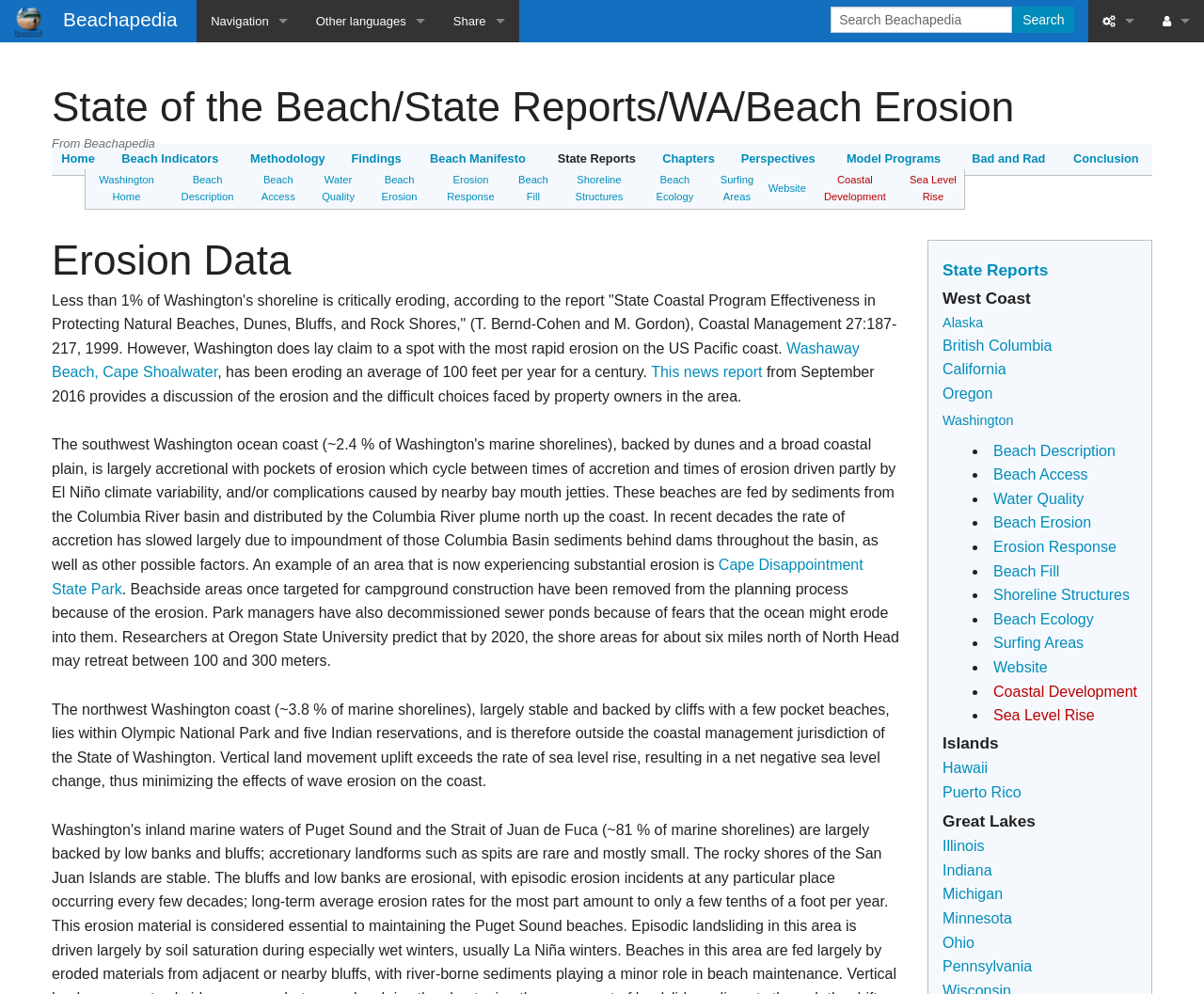How many grid cells are in the first table?
Look at the image and answer the question using a single word or phrase.

9